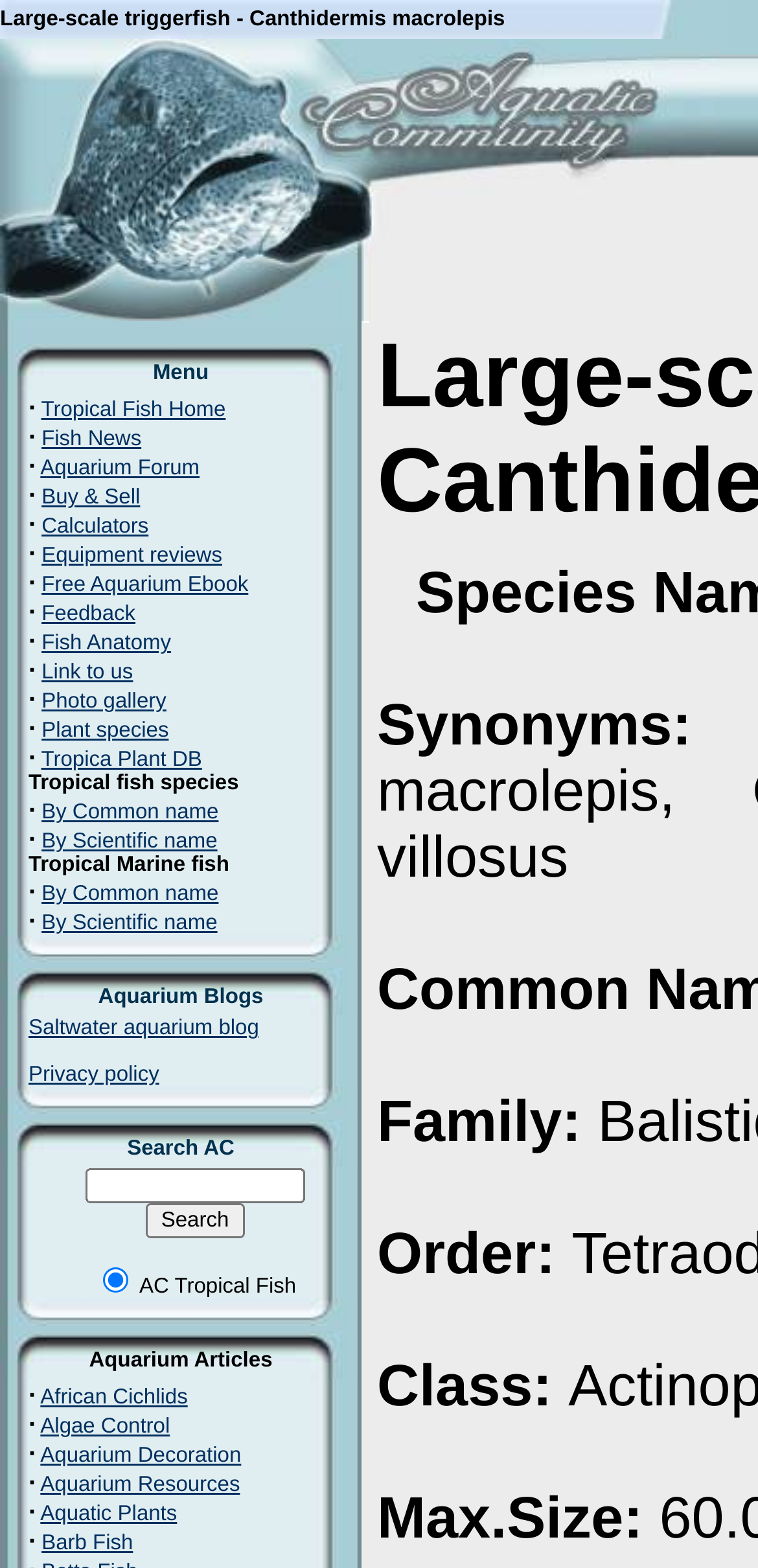What is the topic of the blog mentioned on the webpage?
Look at the image and answer with only one word or phrase.

Saltwater aquarium